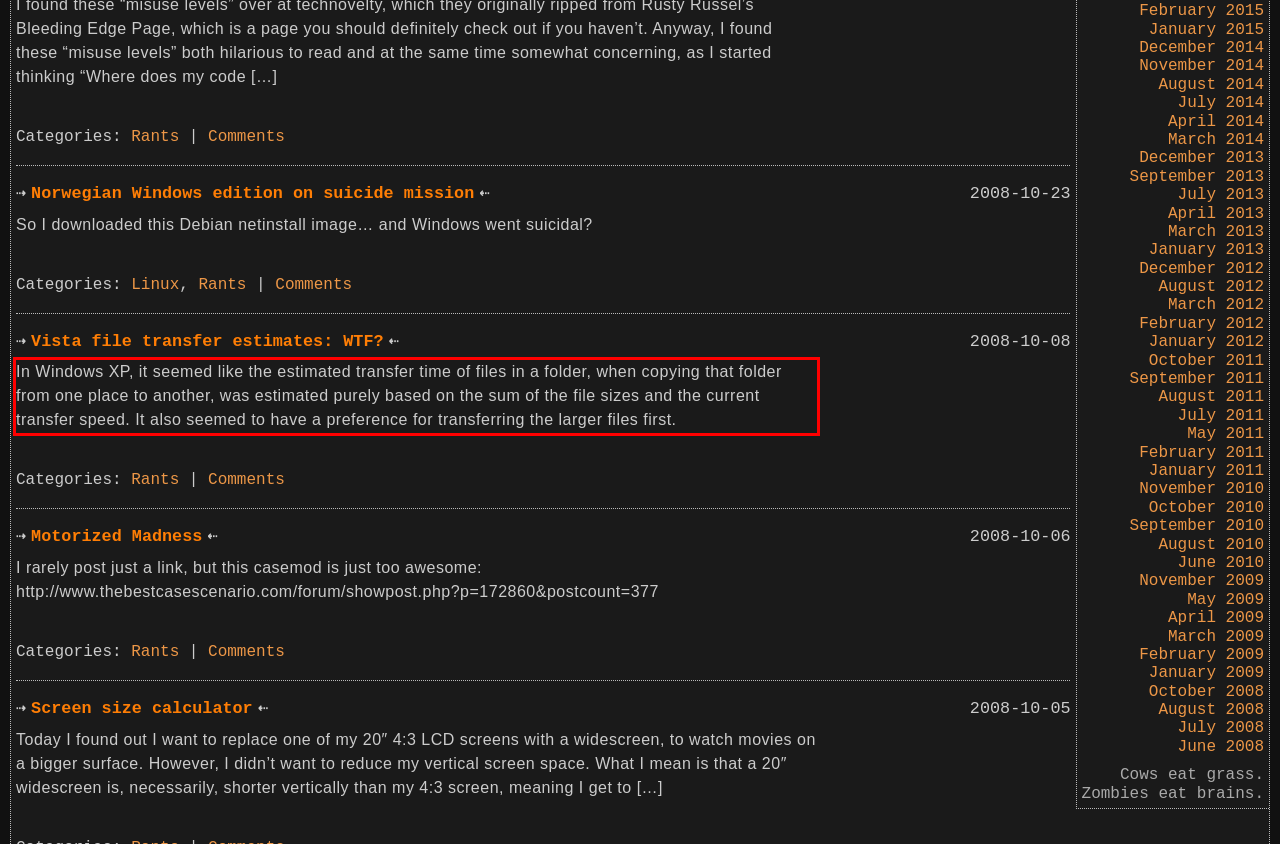You are given a screenshot showing a webpage with a red bounding box. Perform OCR to capture the text within the red bounding box.

In Windows XP, it seemed like the estimated transfer time of files in a folder, when copying that folder from one place to another, was estimated purely based on the sum of the file sizes and the current transfer speed. It also seemed to have a preference for transferring the larger files first.